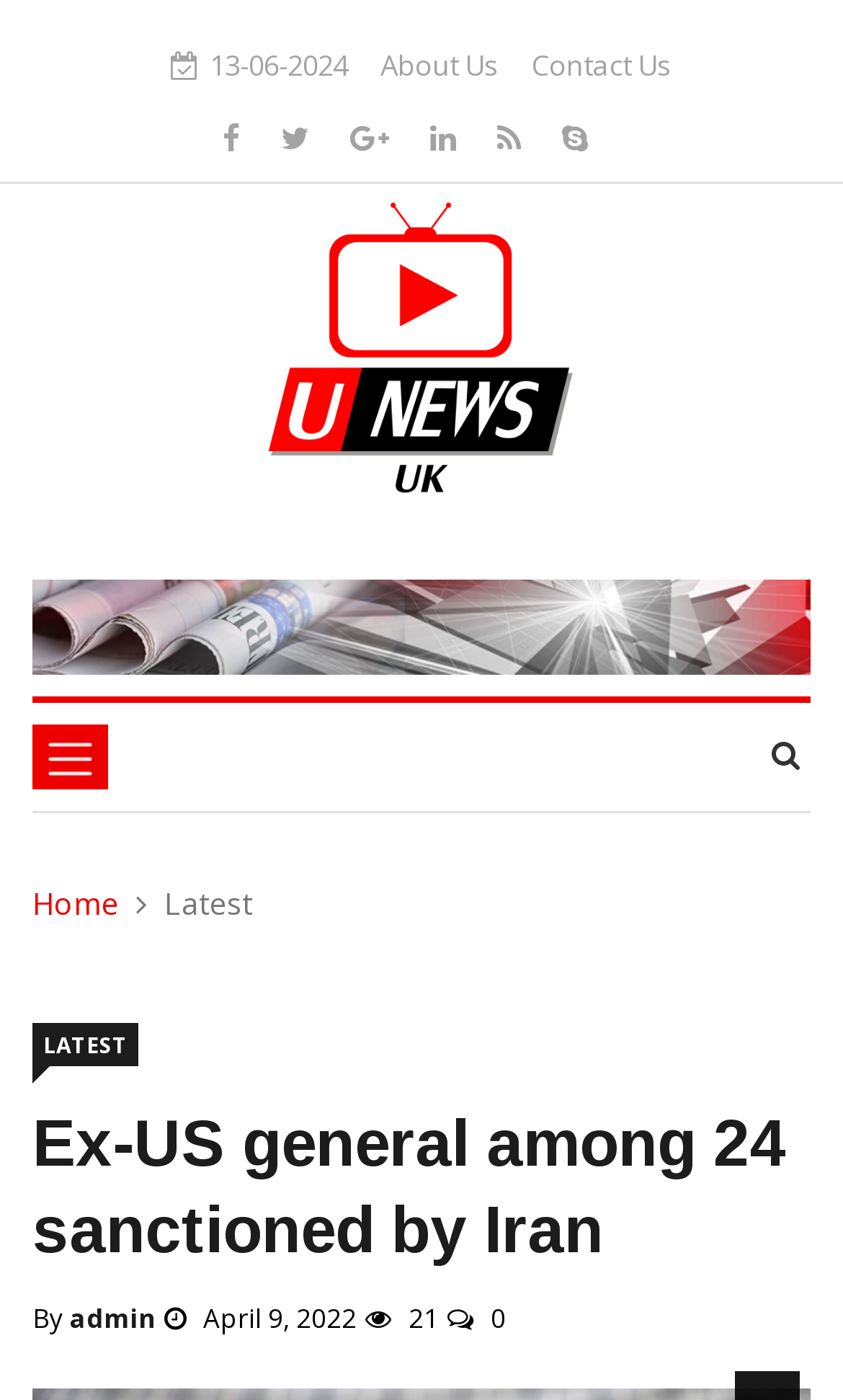Using details from the image, please answer the following question comprehensively:
What is the navigation button text?

I found the navigation button text by looking at the button element that says 'Toggle navigation' which is located at the top of the webpage, next to the link ''.